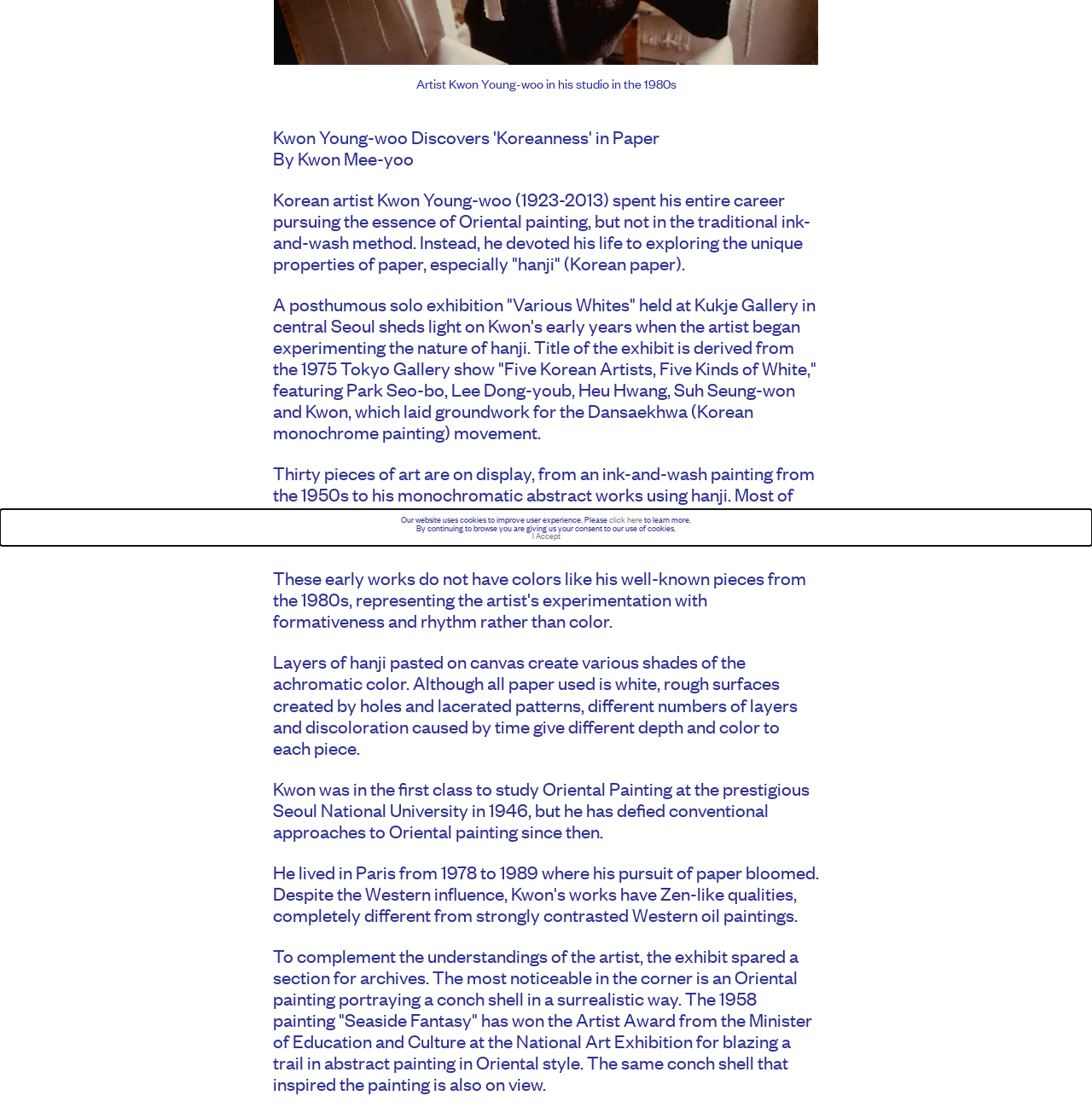Calculate the bounding box coordinates for the UI element based on the following description: "I Accept". Ensure the coordinates are four float numbers between 0 and 1, i.e., [left, top, right, bottom].

[0.487, 0.474, 0.513, 0.488]